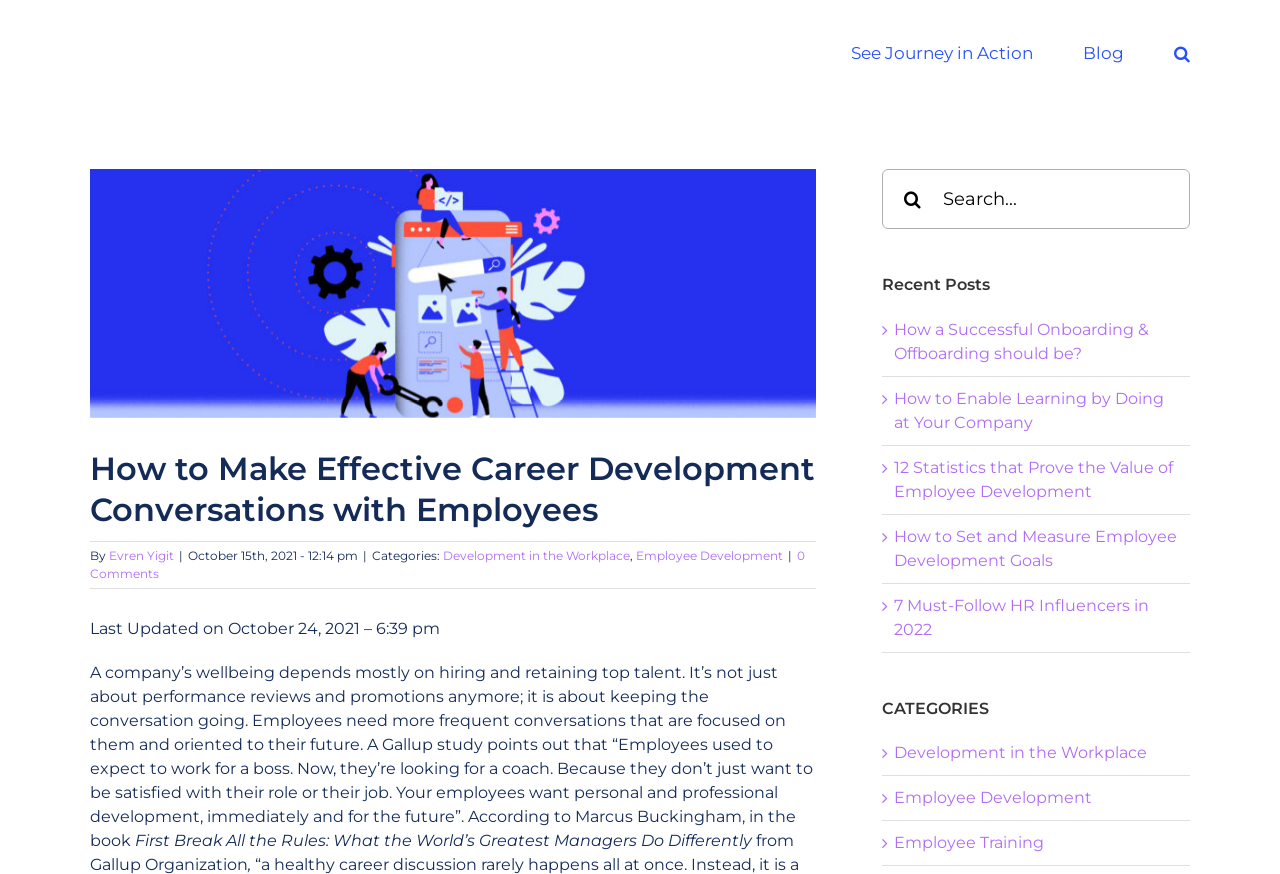From the details in the image, provide a thorough response to the question: What is the logo of the Journey App Blog?

The logo of the Journey App Blog is located at the top left corner of the webpage, with a bounding box coordinate of [0.07, 0.039, 0.19, 0.061]. It is an image element with the text 'Journey App Blog Logo'.